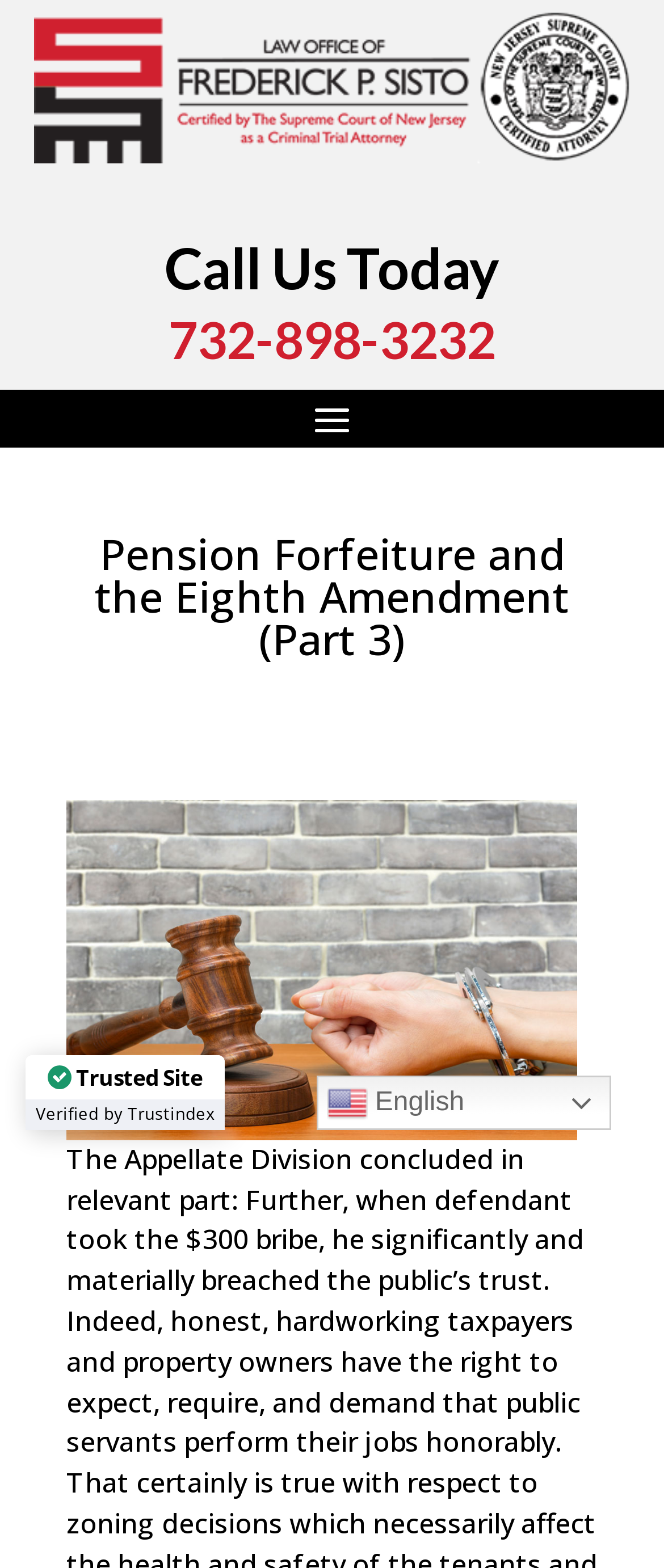Based on the image, provide a detailed and complete answer to the question: 
What is the name of the criminal lawyer?

The name of the criminal lawyer can be found in the top-left corner of the webpage, where it says 'Fred Sisto Criminal Lawyer Monmouth and Ocean County'.